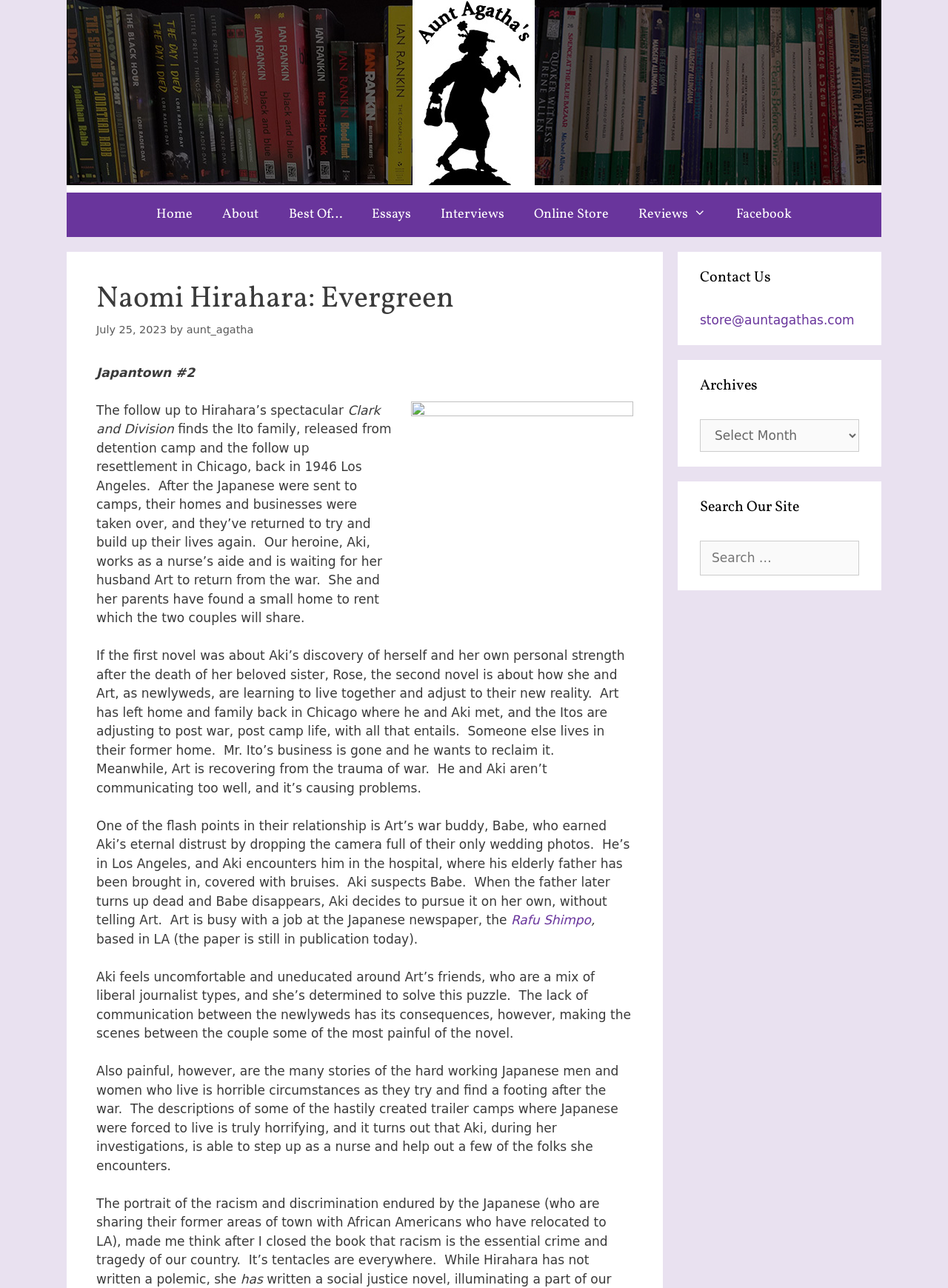Pinpoint the bounding box coordinates of the clickable area needed to execute the instruction: "Search for something on the site". The coordinates should be specified as four float numbers between 0 and 1, i.e., [left, top, right, bottom].

[0.738, 0.419, 0.906, 0.447]